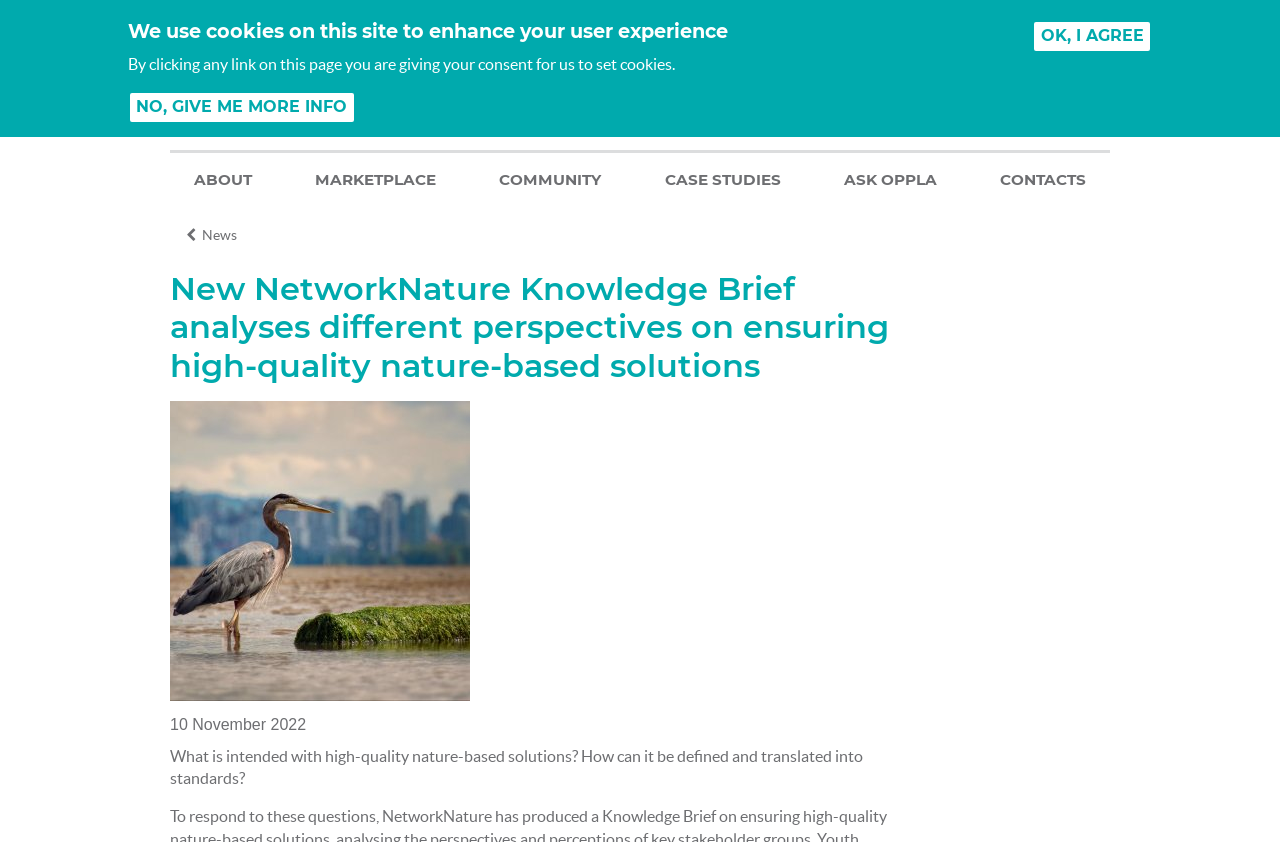What is the main title displayed on this webpage?

New NetworkNature Knowledge Brief analyses different perspectives on ensuring high-quality nature-based solutions